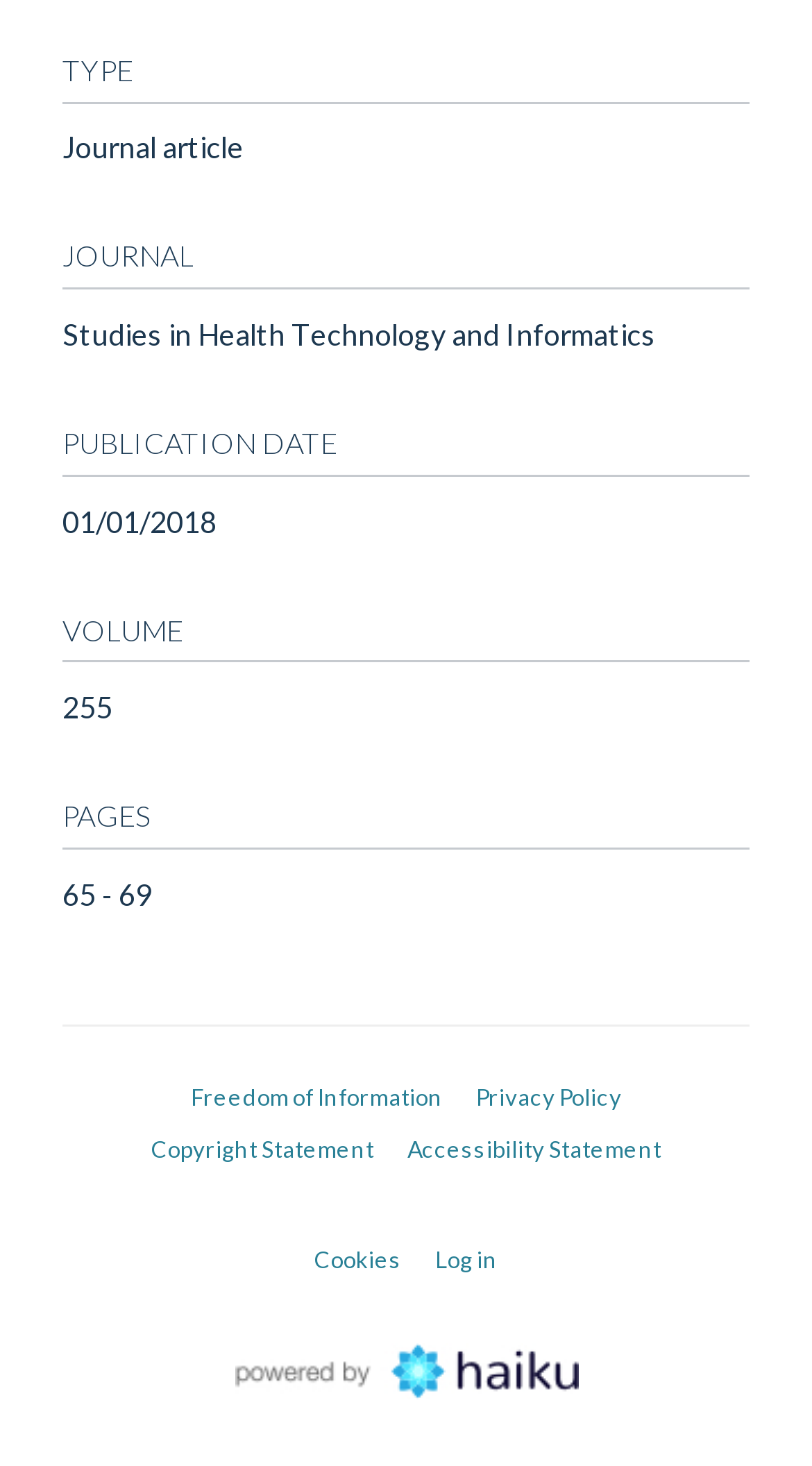Respond with a single word or short phrase to the following question: 
What is the name of the journal?

Studies in Health Technology and Informatics